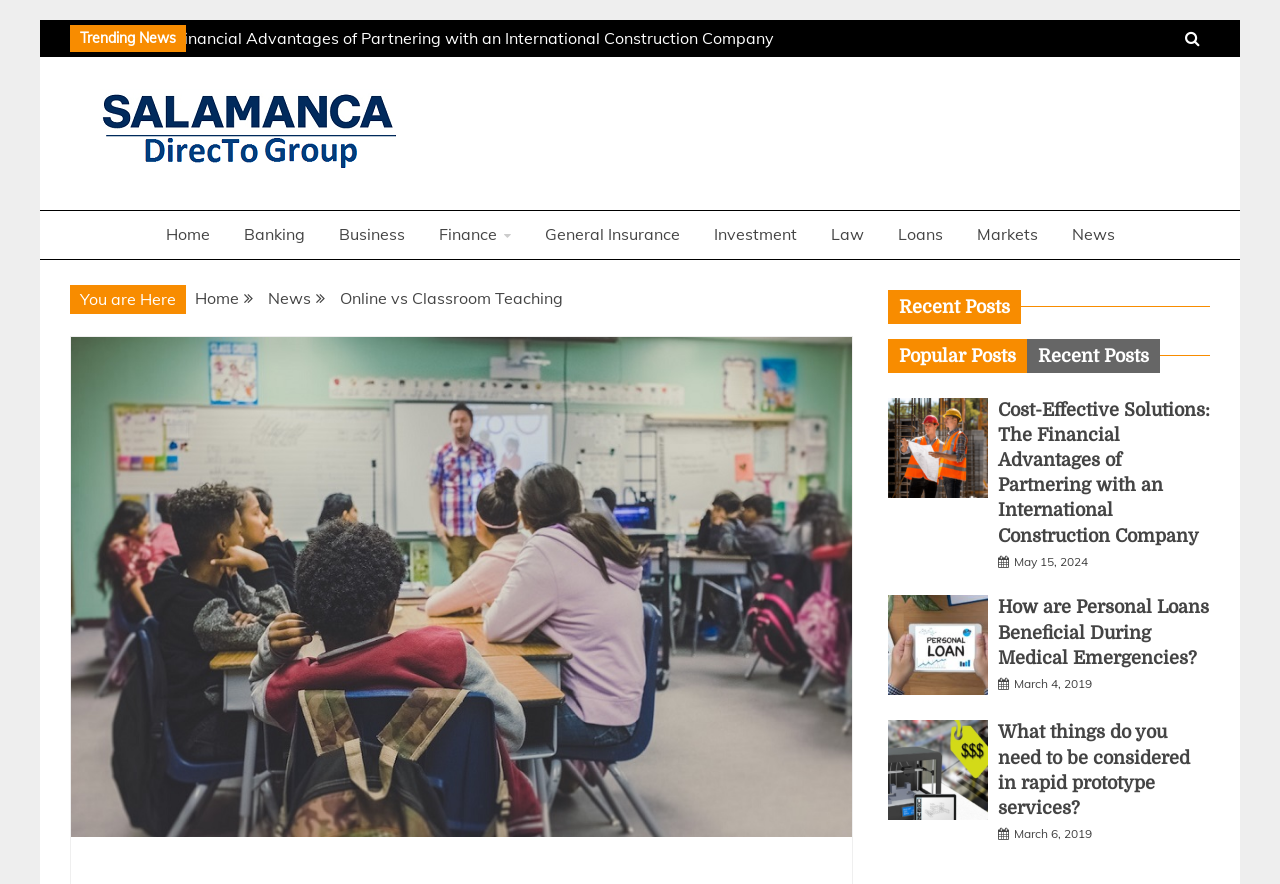Produce an extensive caption that describes everything on the webpage.

The webpage is about online vs classroom teaching, with a focus on the effectiveness of teaching methodologies during the pandemic. At the top, there is a link to skip to the content. Below that, there is a section labeled "Trending News" with two identical links to an article about uncovering infidelity with professional services in Singapore. 

To the right of the "Trending News" section, there is a search icon and a list of categories including "Business and Finance", "Home", "Banking", "Business", "Finance", "General Insurance", "Investment", "Law", "Loans", "Markets", and "News". Each category has a corresponding link.

Below the categories, there is a section with a breadcrumb navigation menu showing the current location as "Home > News > Online vs Classroom Teaching". To the right of the breadcrumb menu, there is an image related to the article "Online vs Classroom Teaching".

Further down, there is a section labeled "Recent Posts" with a tab list containing two tabs: "Popular Posts" and "Recent Posts". The "Popular Posts" tab is currently selected and displays a list of three articles with images, headings, and links. The articles are about cost-effective solutions with an international construction company, personal loans during medical emergencies, and considerations for rapid prototype services. Each article has a corresponding date and time listed below it.

Overall, the webpage appears to be a news or blog website with a focus on various topics including business, finance, and education.